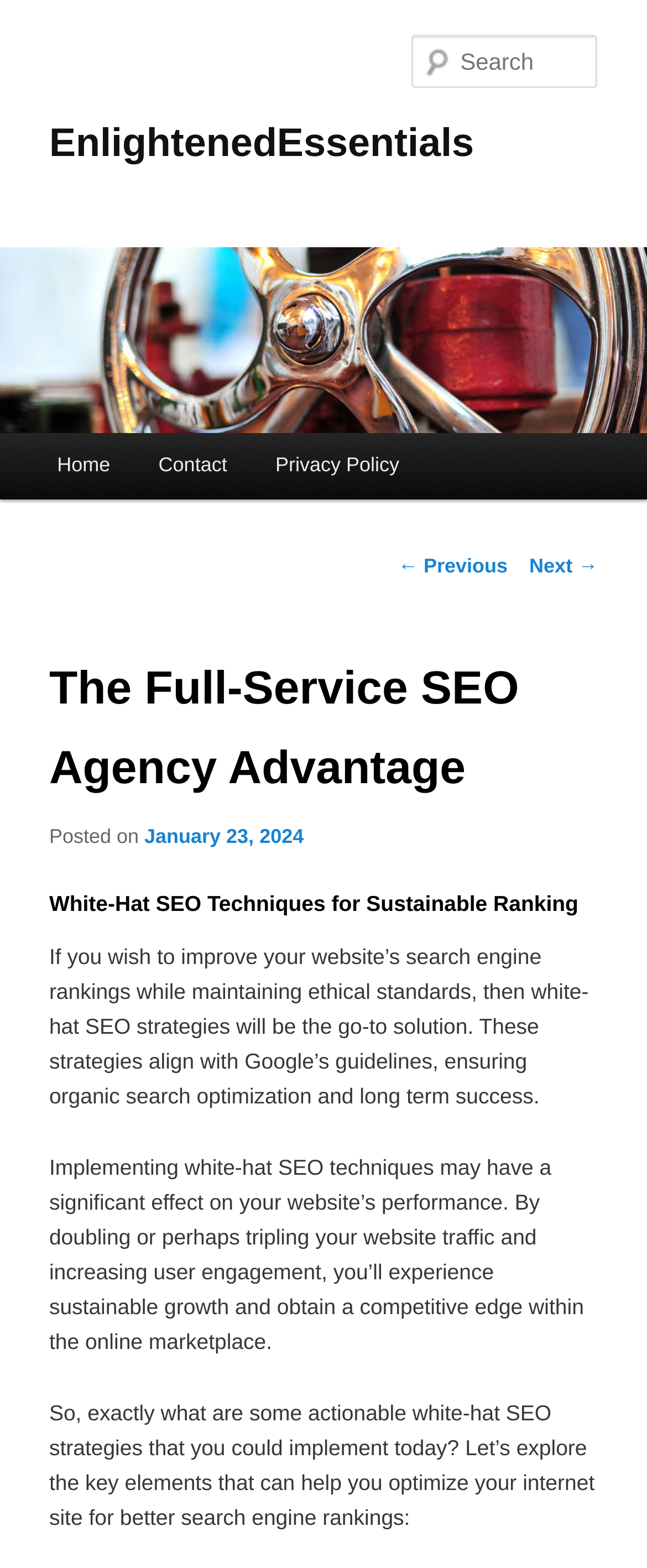Using floating point numbers between 0 and 1, provide the bounding box coordinates in the format (top-left x, top-left y, bottom-right x, bottom-right y). Locate the UI element described here: EnlightenedEssentials

[0.076, 0.077, 0.733, 0.106]